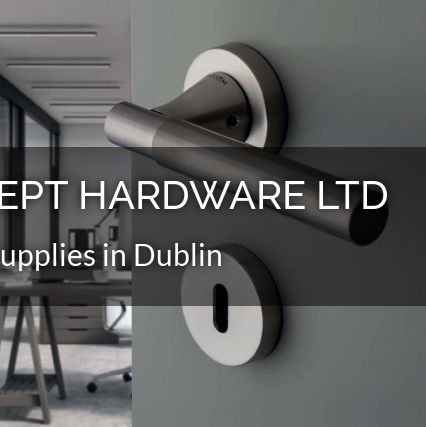Give a thorough caption for the picture.

The image showcases a sleek, modern door handle, epitomizing contemporary design in architectural ironmongery. The product is prominently displayed against a soft, neutral wall, emphasizing its elegant lines and metallic finish. The handle is part of Concept Hardware Ltd’s offerings, a prominent supplier based in Dublin specializing in high-quality door and window furniture. The text overlay highlights the company's name, "Concept Hardware Ltd," and underscores their commitment to providing top-tier supplies in Dublin. This visual representation reflects the brand's dedication to style and functionality, catering to prestigious projects throughout Ireland, the UK, and Europe.